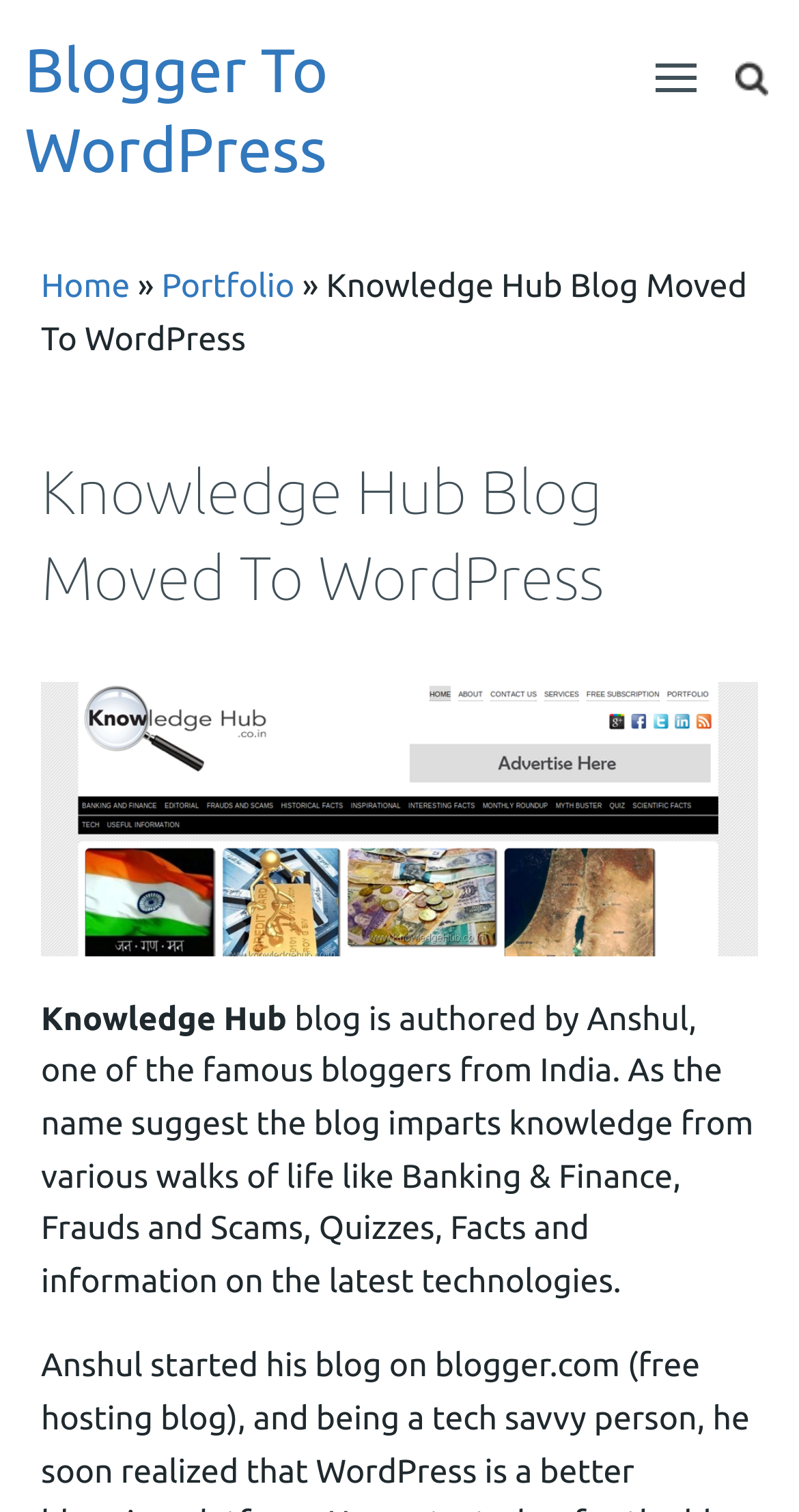What is the search button located?
From the image, respond with a single word or phrase.

Top right